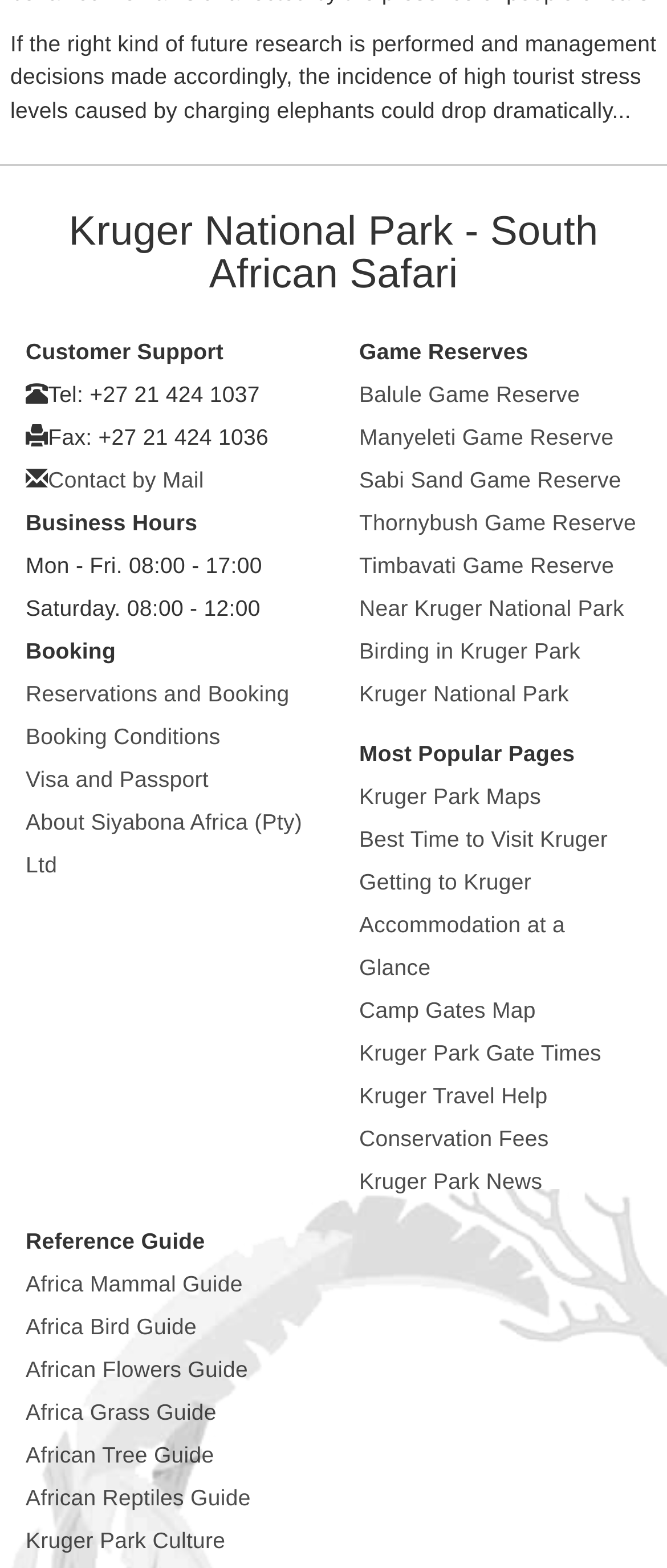What is the phone number for customer support?
With the help of the image, please provide a detailed response to the question.

I found the phone number for customer support by looking at the static text elements on the webpage. Specifically, I found the element with the text 'Tel: +27 21 424 1037' which is located below the 'Customer Support' heading.